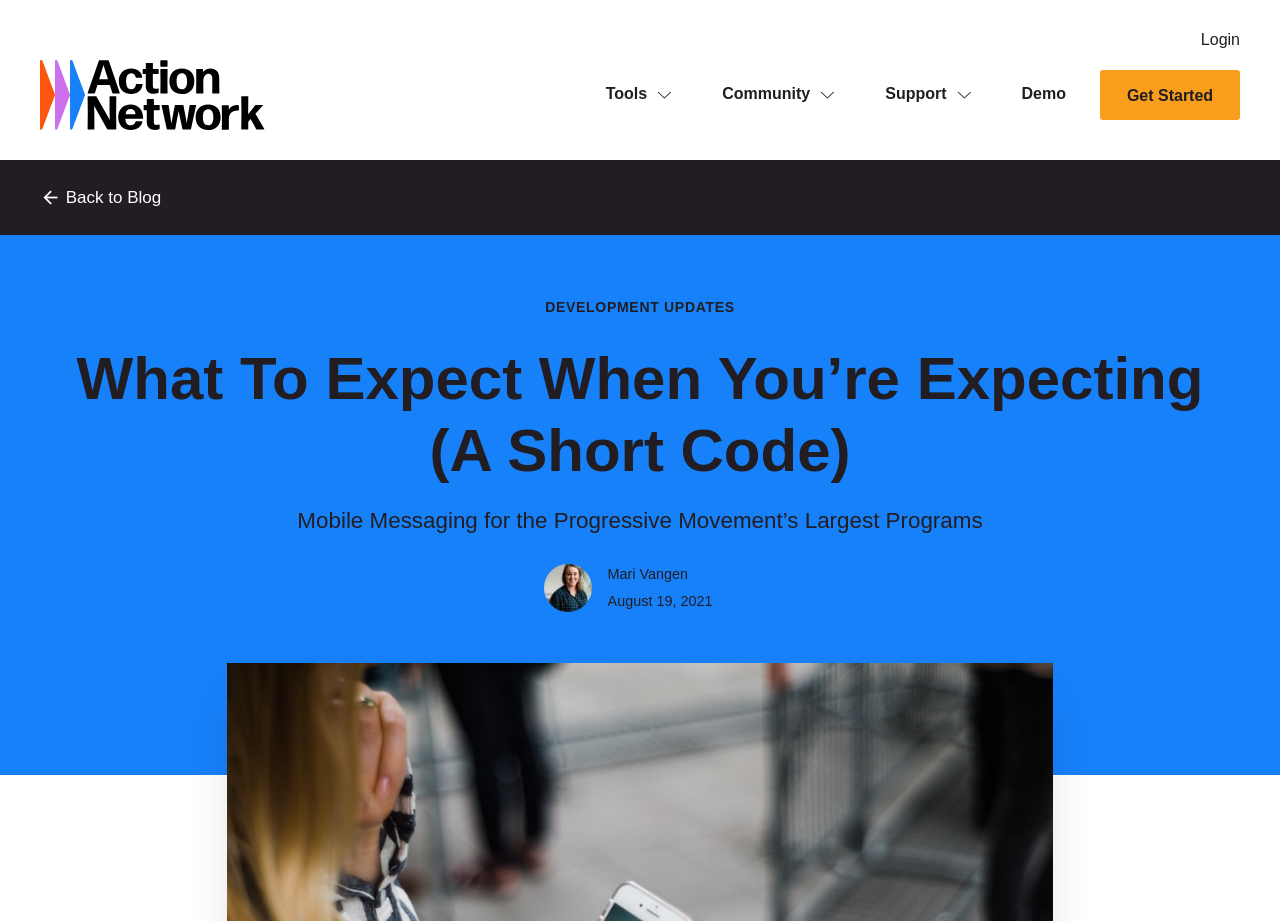When was the latest article published?
Please answer using one word or phrase, based on the screenshot.

August 19, 2021